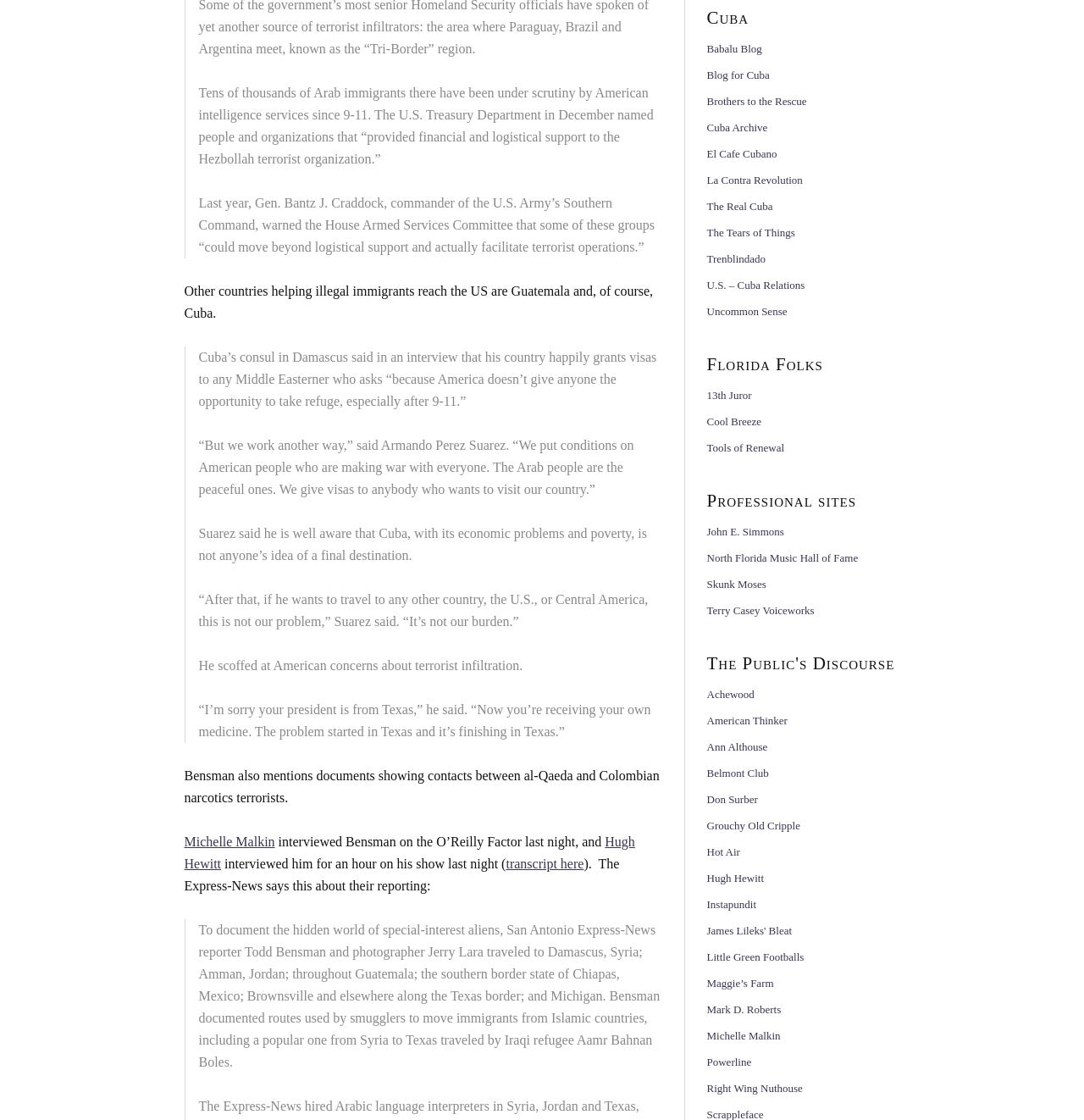Please locate the bounding box coordinates of the element that needs to be clicked to achieve the following instruction: "Click the link to Babalu Blog". The coordinates should be four float numbers between 0 and 1, i.e., [left, top, right, bottom].

[0.652, 0.038, 0.703, 0.049]